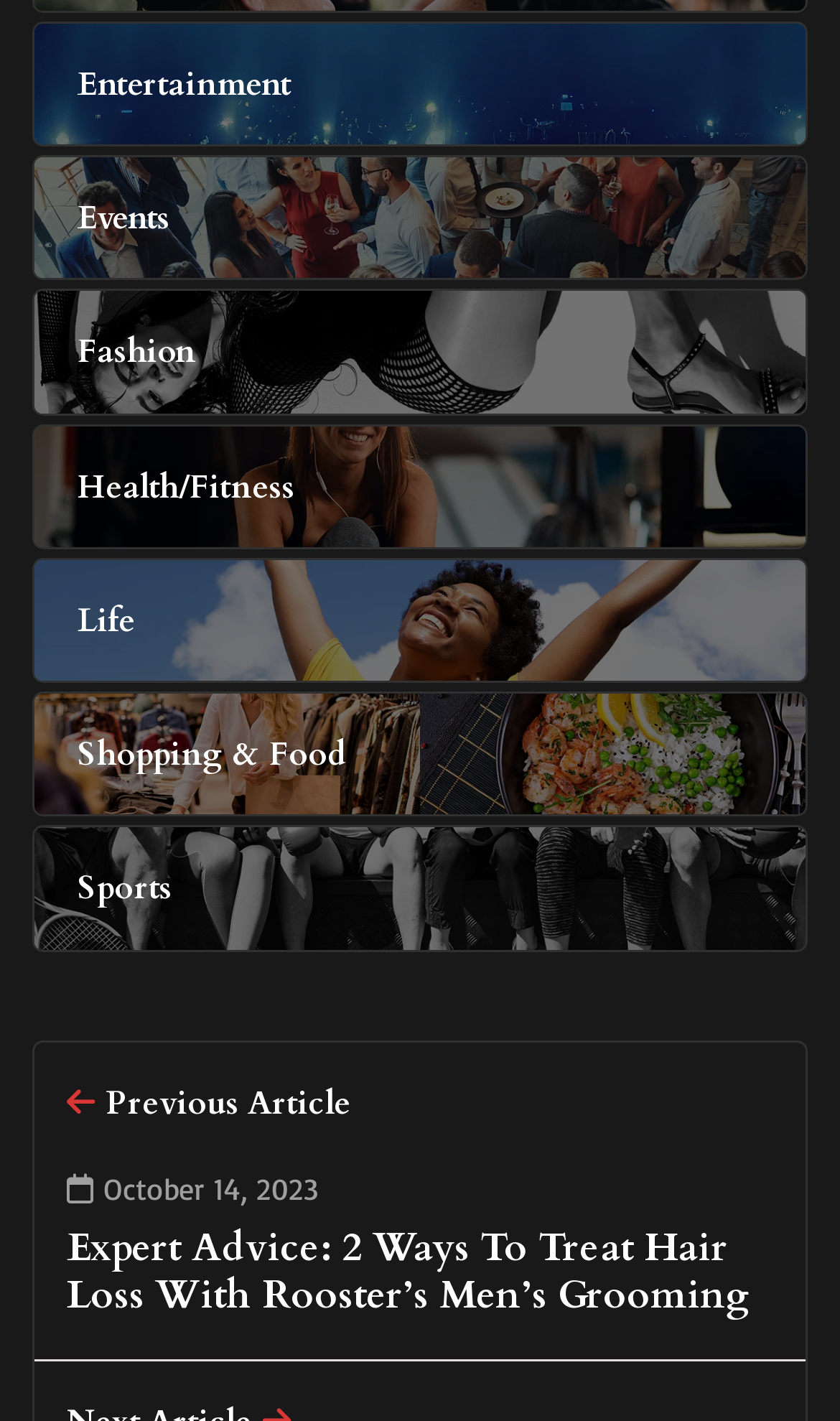Highlight the bounding box coordinates of the element you need to click to perform the following instruction: "Follow on Facebook."

None